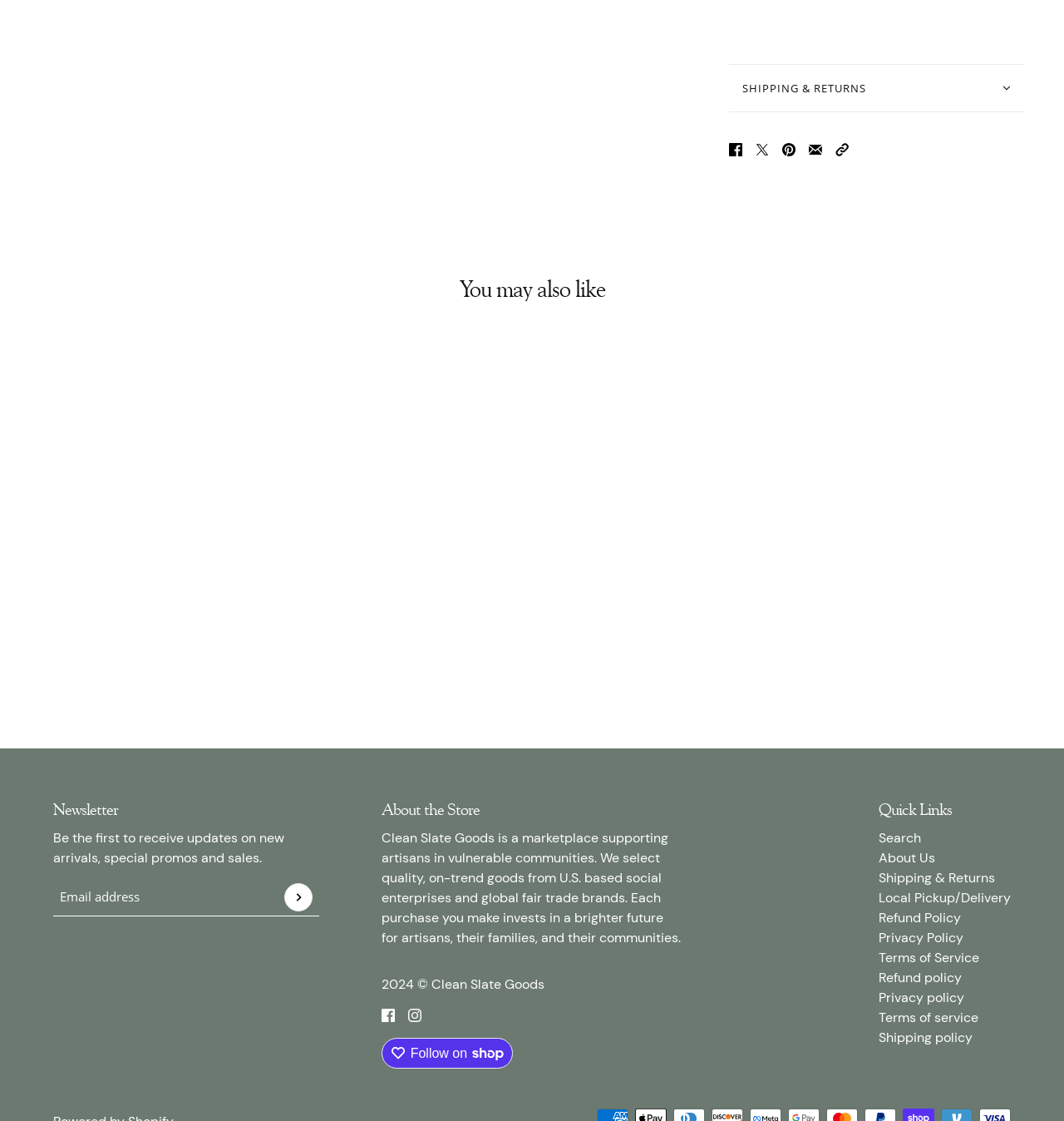Refer to the screenshot and answer the following question in detail:
What is the name of the marketplace?

The name of the marketplace can be found in the 'About the Store' section, where it is stated that 'Clean Slate Goods is a marketplace supporting artisans in vulnerable communities.'